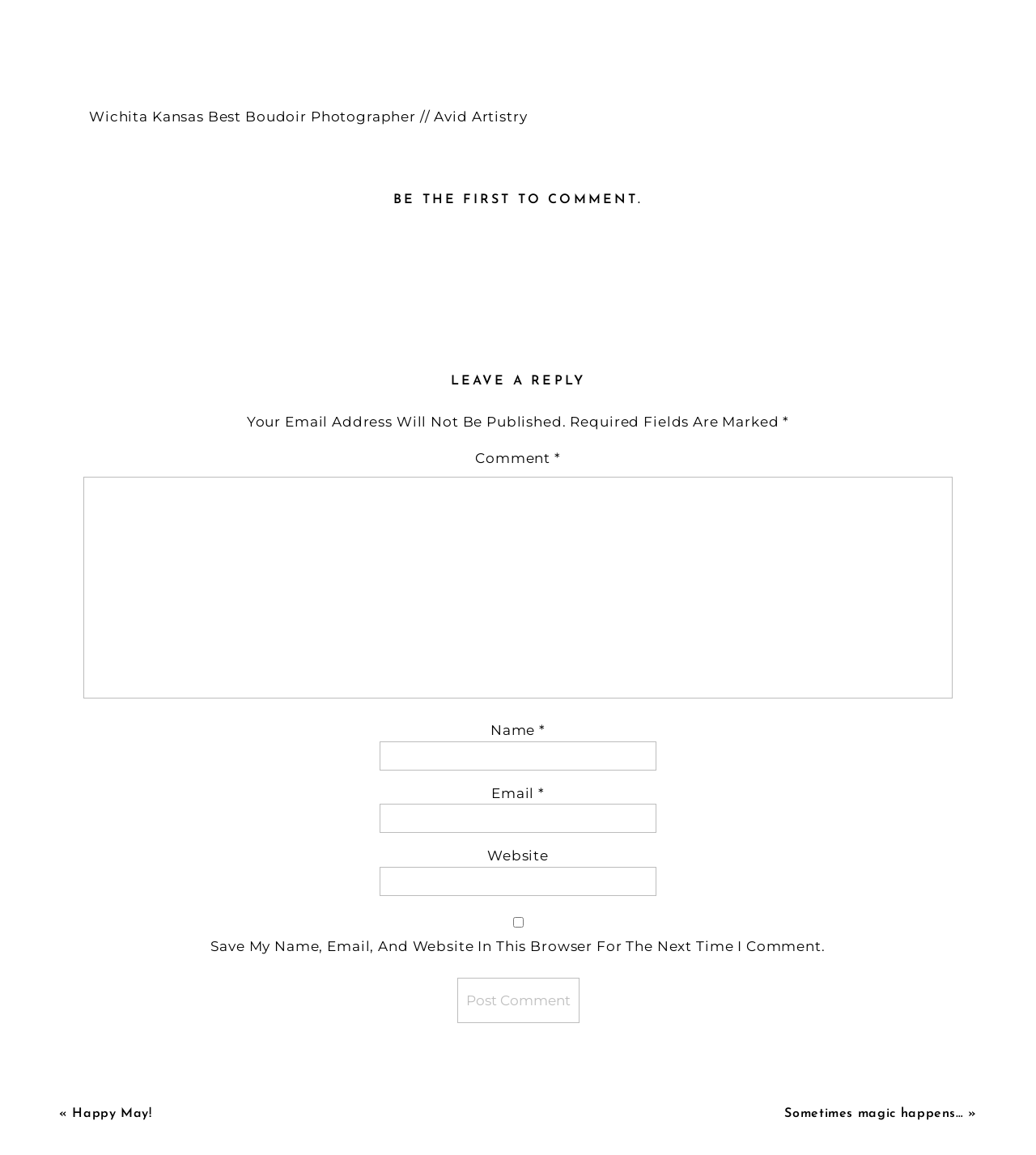Determine the bounding box of the UI element mentioned here: "Be the first to comment.". The coordinates must be in the format [left, top, right, bottom] with values ranging from 0 to 1.

[0.38, 0.167, 0.62, 0.179]